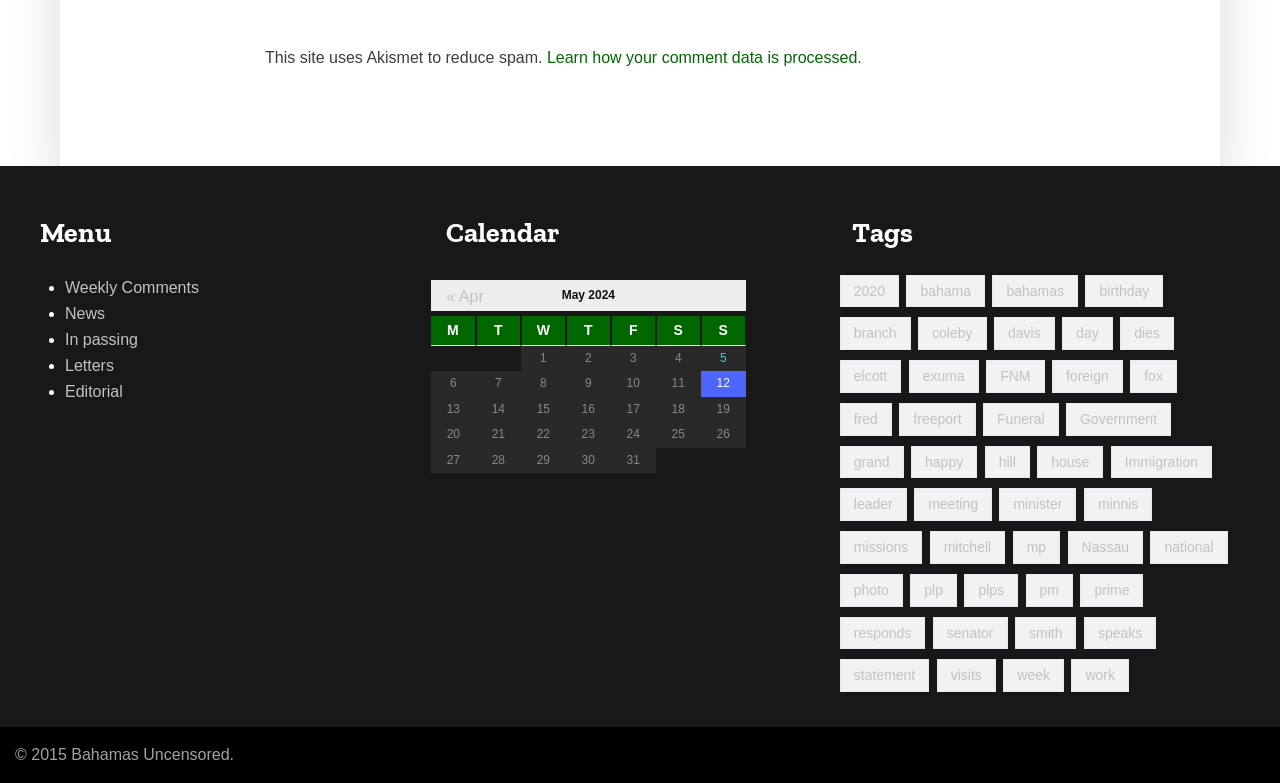Identify the bounding box coordinates of the area you need to click to perform the following instruction: "Click on 'Weekly Comments'".

[0.051, 0.351, 0.155, 0.384]